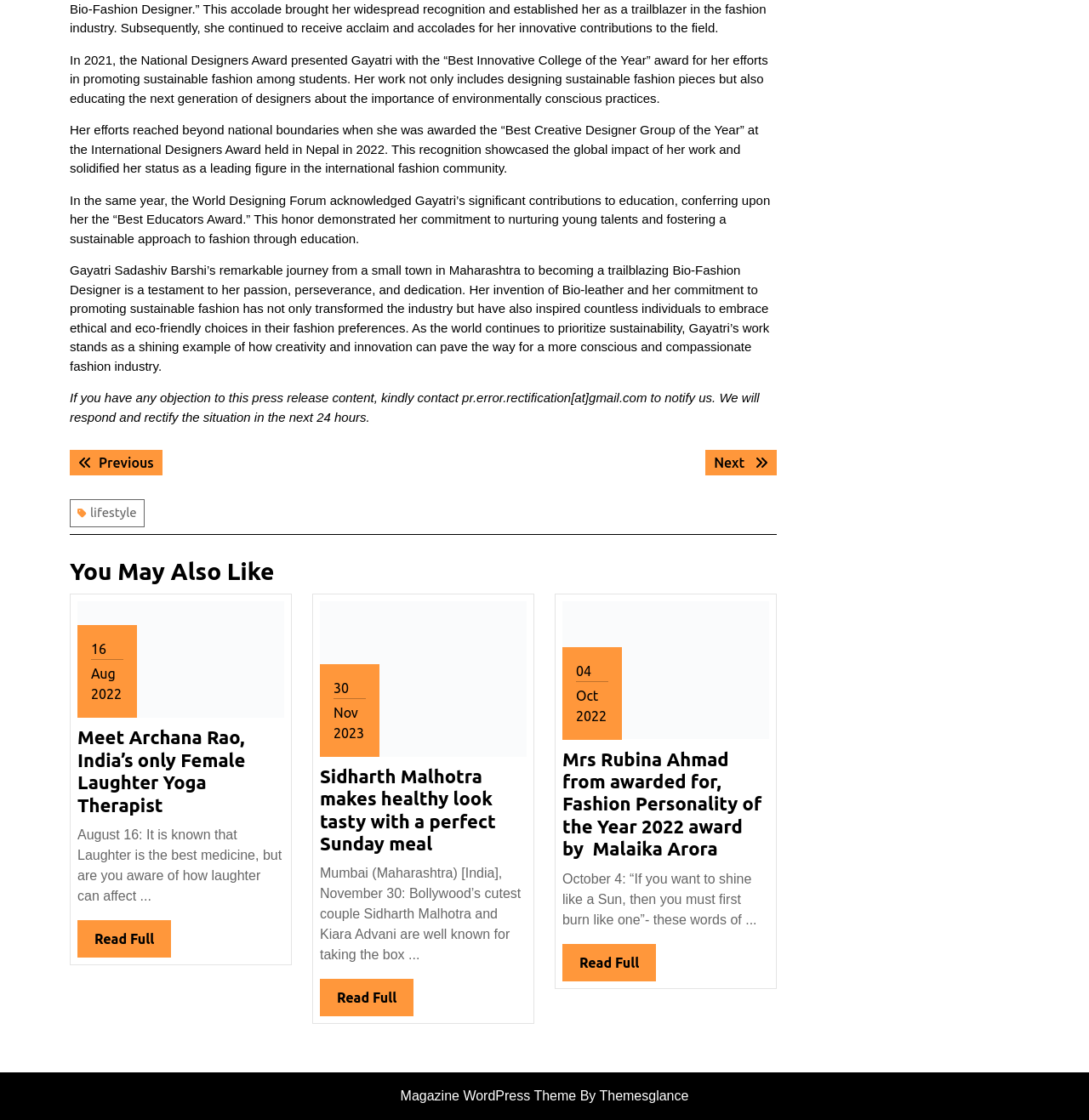What is the contact email for reporting objections to press release content?
Analyze the image and provide a thorough answer to the question.

I found the text that mentions reporting objections to press release content and extracted the contact email, which is pr.error.rectification[at]gmail.com.